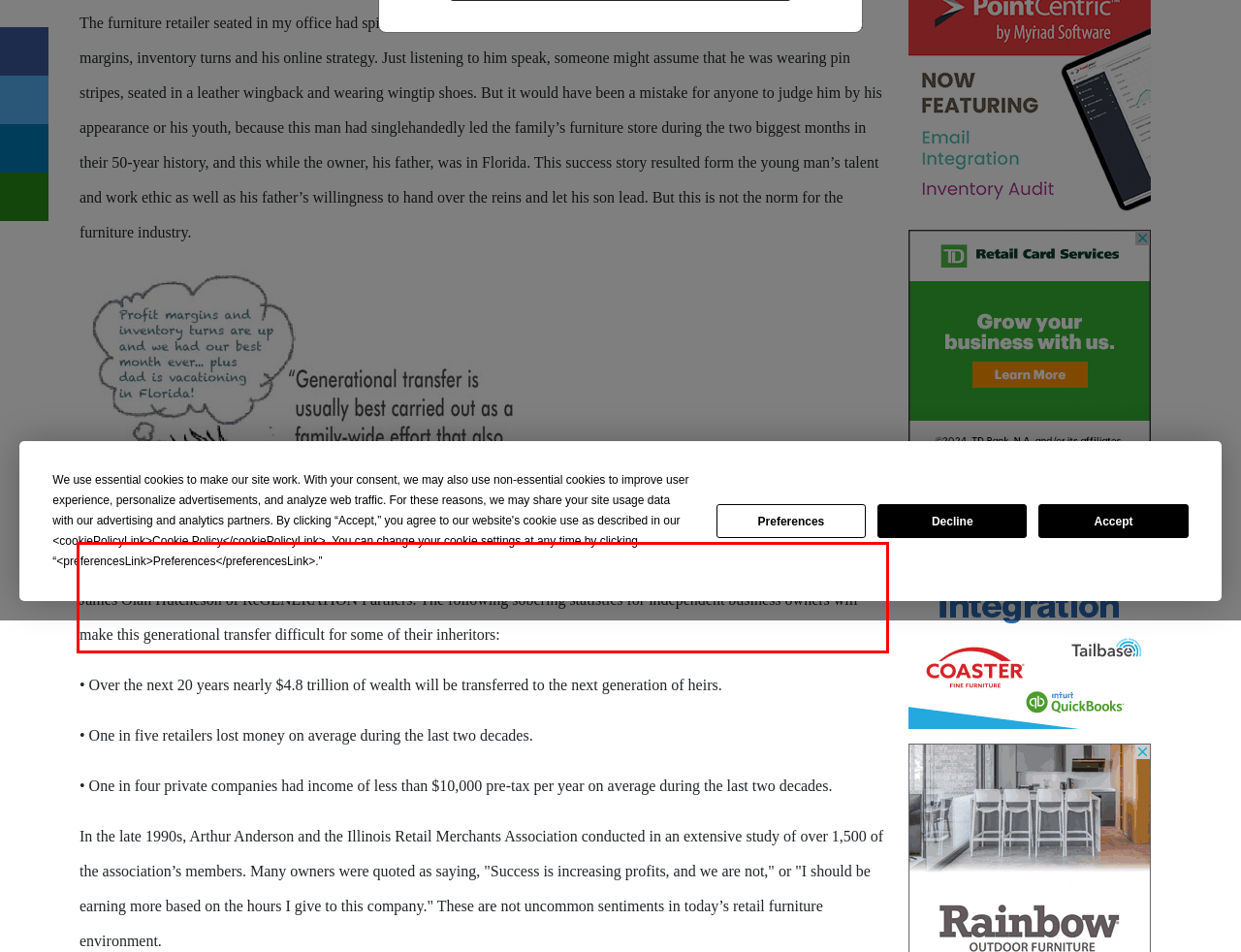You are presented with a screenshot containing a red rectangle. Extract the text found inside this red bounding box.

Two out of five family businesses will transfer control and assets to the next generation in the next ten years. This is according to James Olan Hutcheson of ReGENERATION Partners. The following sobering statistics for independent business owners will make this generational transfer difficult for some of their inheritors: